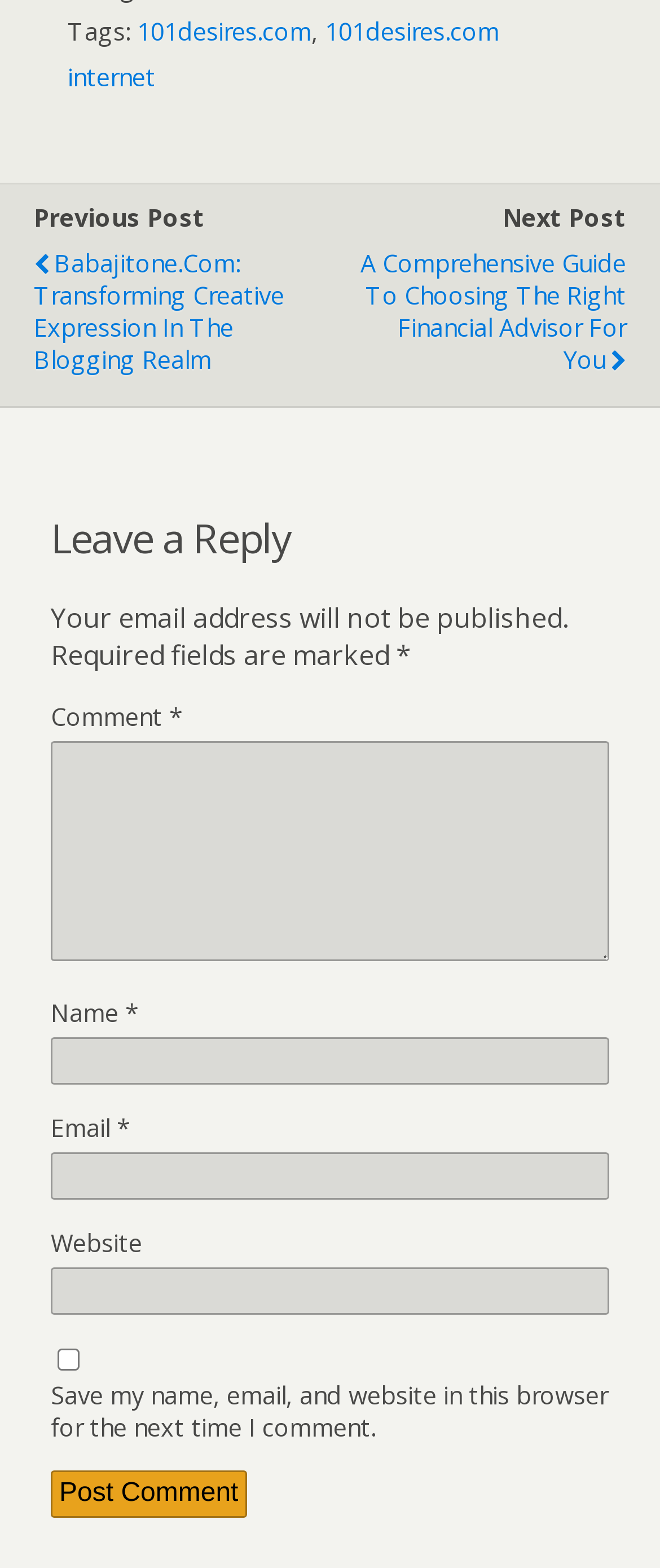How many fields are required to leave a reply?
Your answer should be a single word or phrase derived from the screenshot.

3